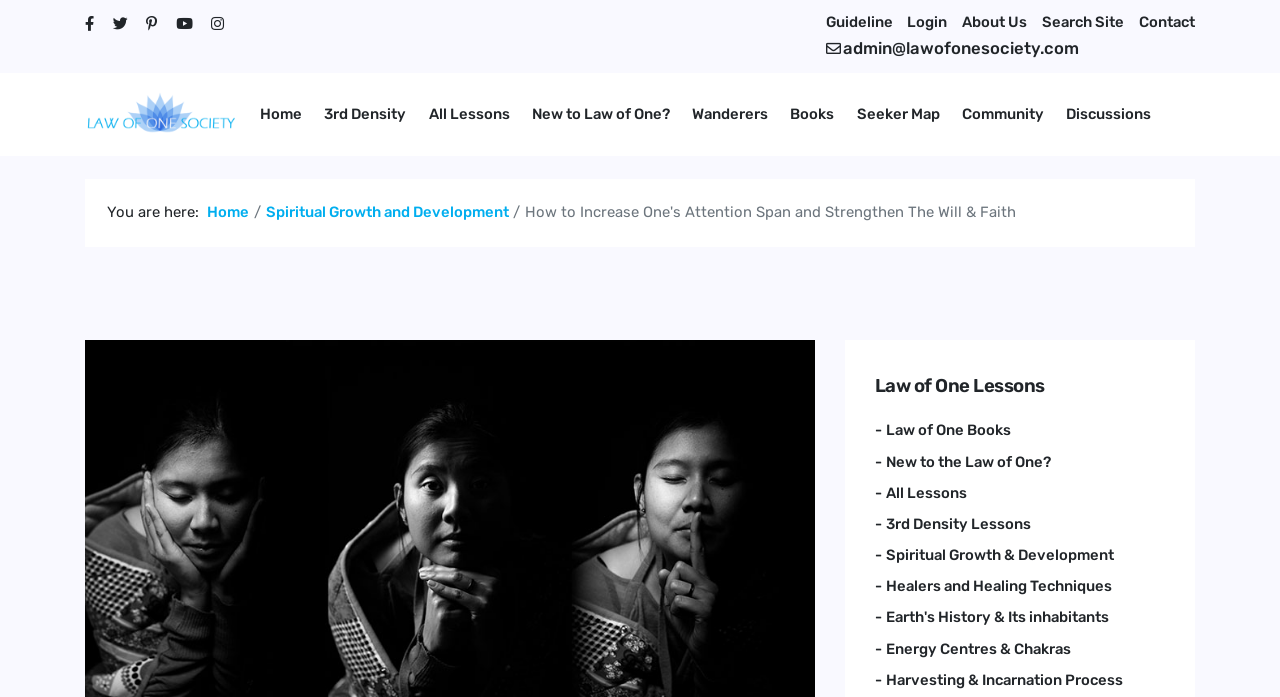Respond with a single word or phrase to the following question: How many links are under the 'Law of One Lessons' heading?

7